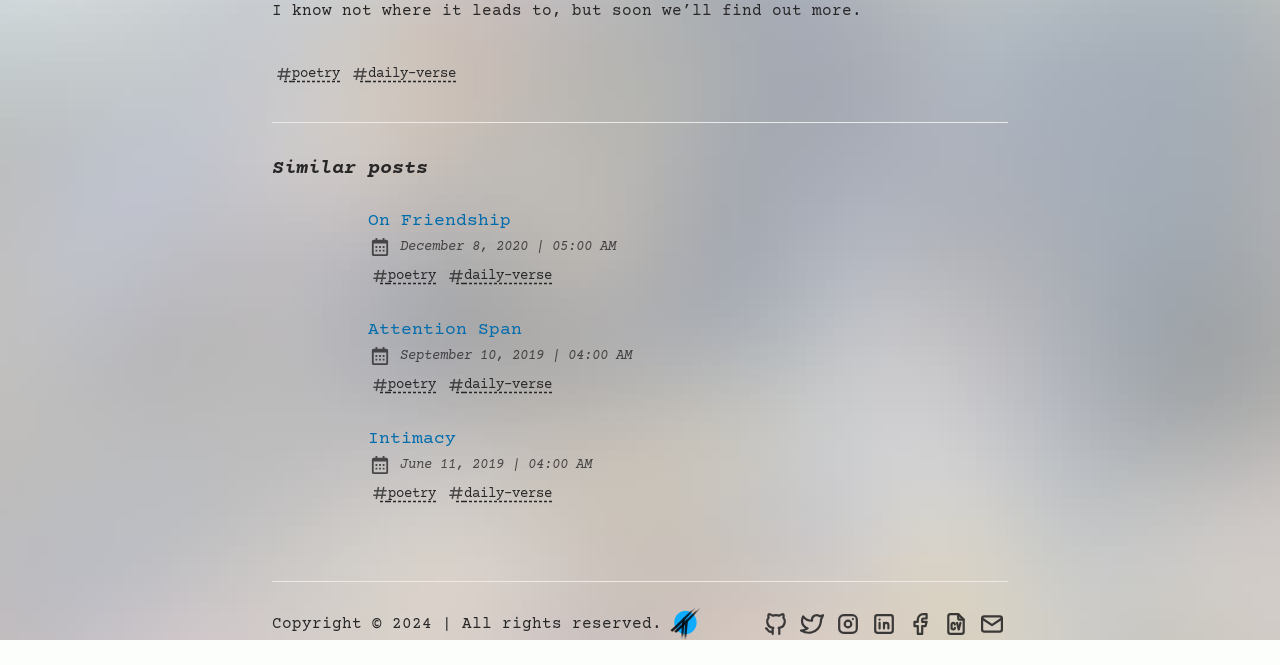Given the description of the UI element: "title="Terence Tuhinanshu on LinkedIn"", predict the bounding box coordinates in the form of [left, top, right, bottom], with each value being a float between 0 and 1.

[0.678, 0.913, 0.703, 0.962]